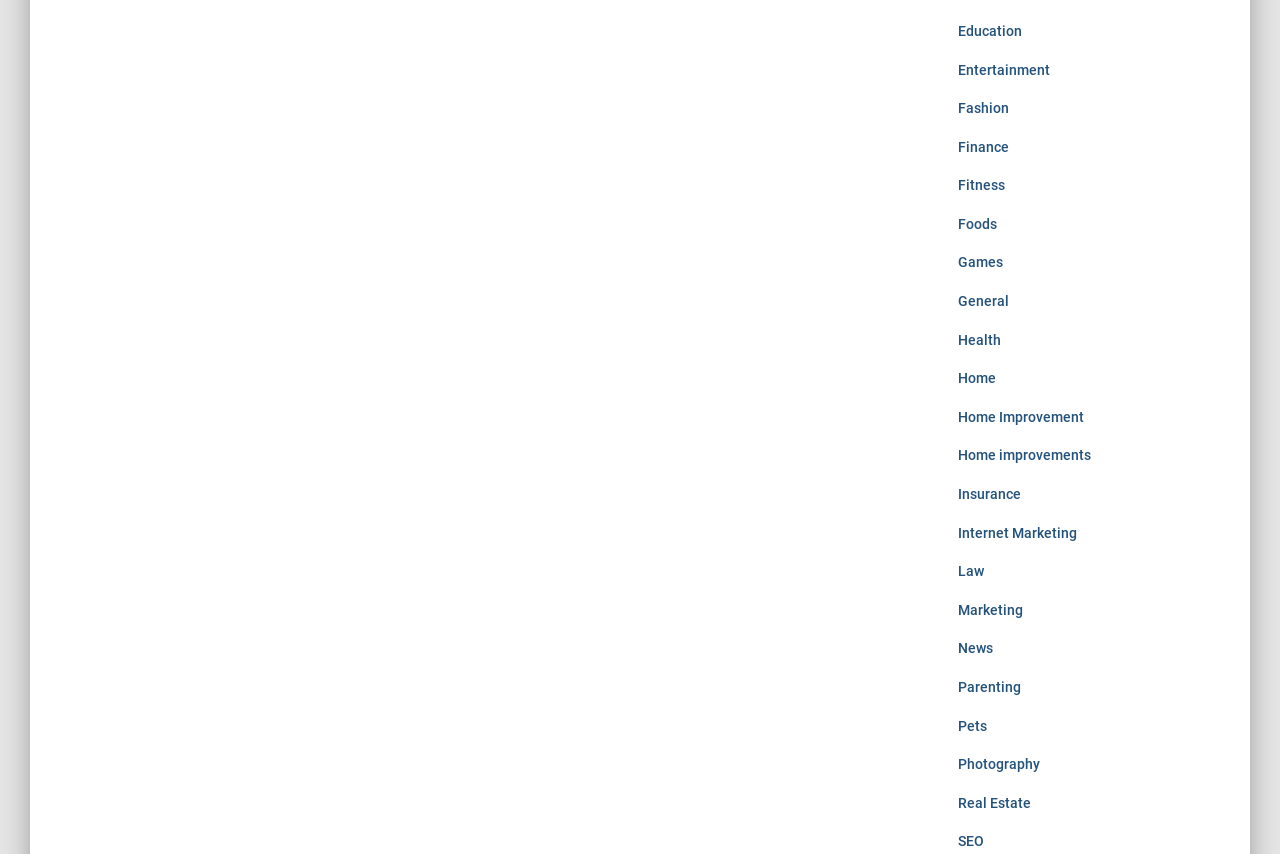Please specify the bounding box coordinates of the element that should be clicked to execute the given instruction: 'View Health'. Ensure the coordinates are four float numbers between 0 and 1, expressed as [left, top, right, bottom].

[0.748, 0.388, 0.782, 0.407]